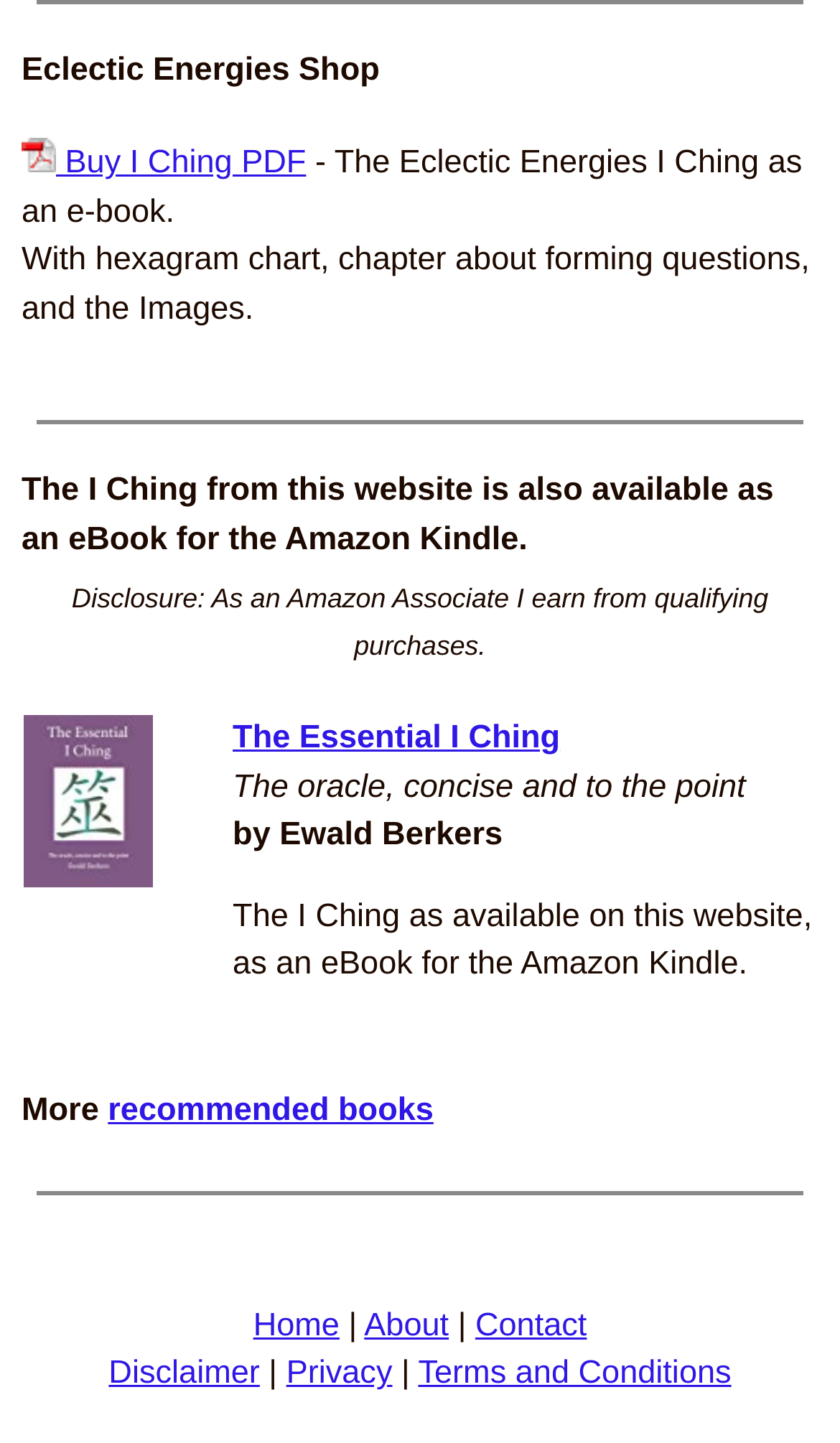Identify and provide the bounding box for the element described by: "Terms and Conditions".

[0.498, 0.939, 0.871, 0.965]